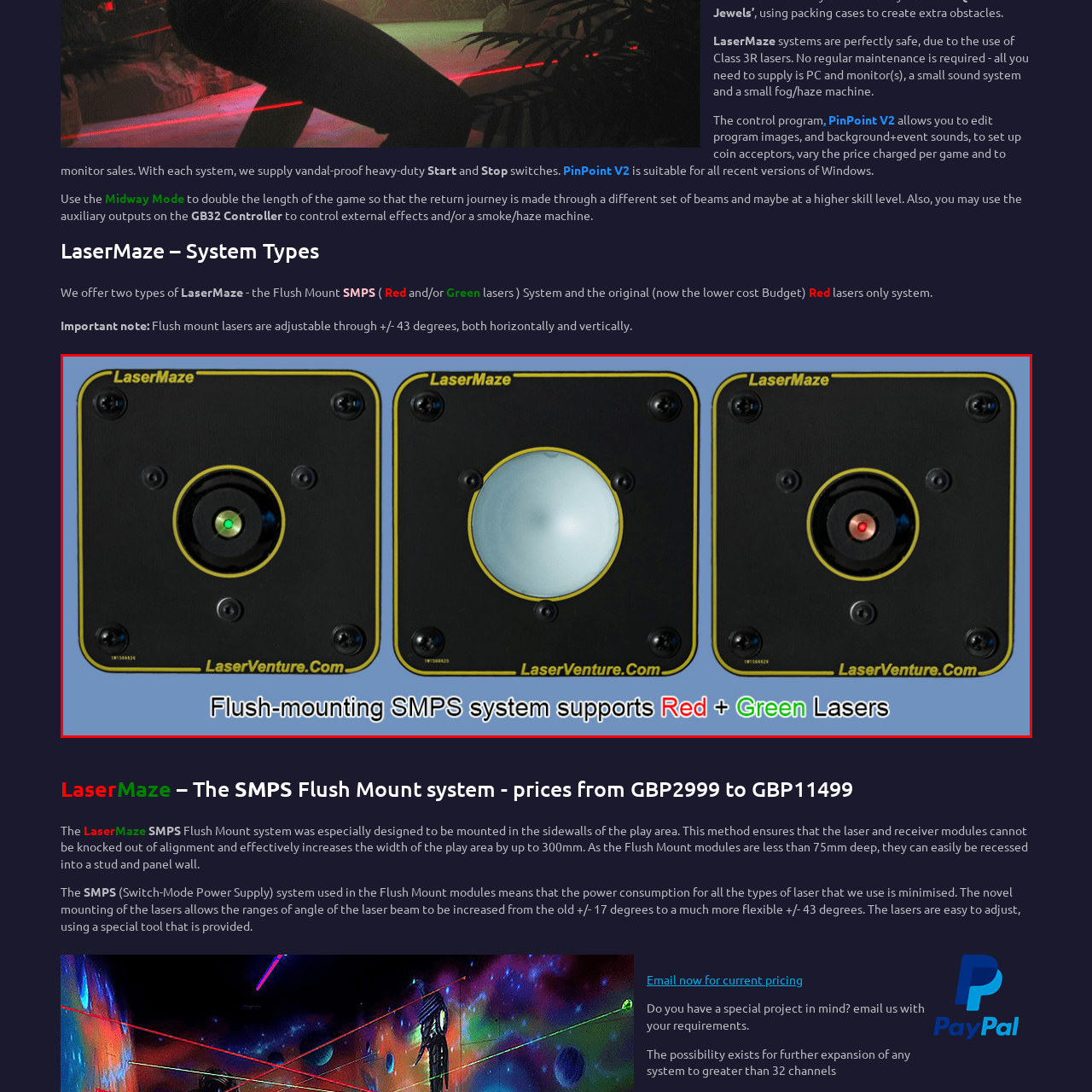Elaborate on the visual details of the image contained within the red boundary.

The image showcases three flush-mounted modules from the LaserMaze SMPS system, designed for optimal functionality in laser-based play areas. Each module features a unique setup: the left module displays a glowing green laser, the center module is equipped with a transparent cover, and the right module highlights a red laser. The sleek black design, accented with bright yellow labeling, ensures visibility while maintaining a professional aesthetic. The caption at the bottom emphasizes the system's capability to support both red and green lasers, making it a versatile solution for various gaming setups. This design not only enhances gameplay experiences but also prioritizes safety and alignment efficiency in a play environment.